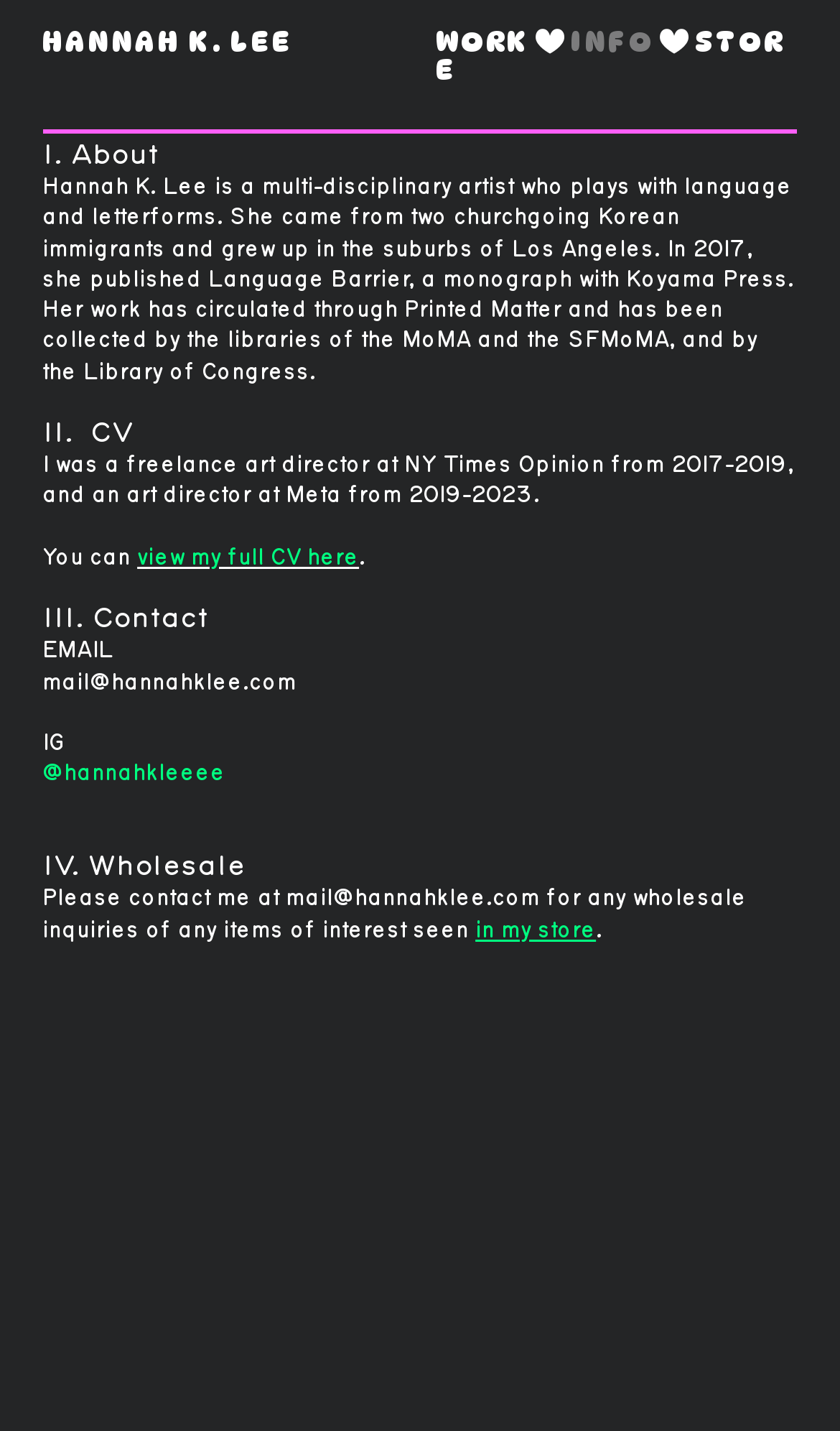Identify the bounding box of the UI element that matches this description: "view my full CV here".

[0.163, 0.381, 0.427, 0.399]